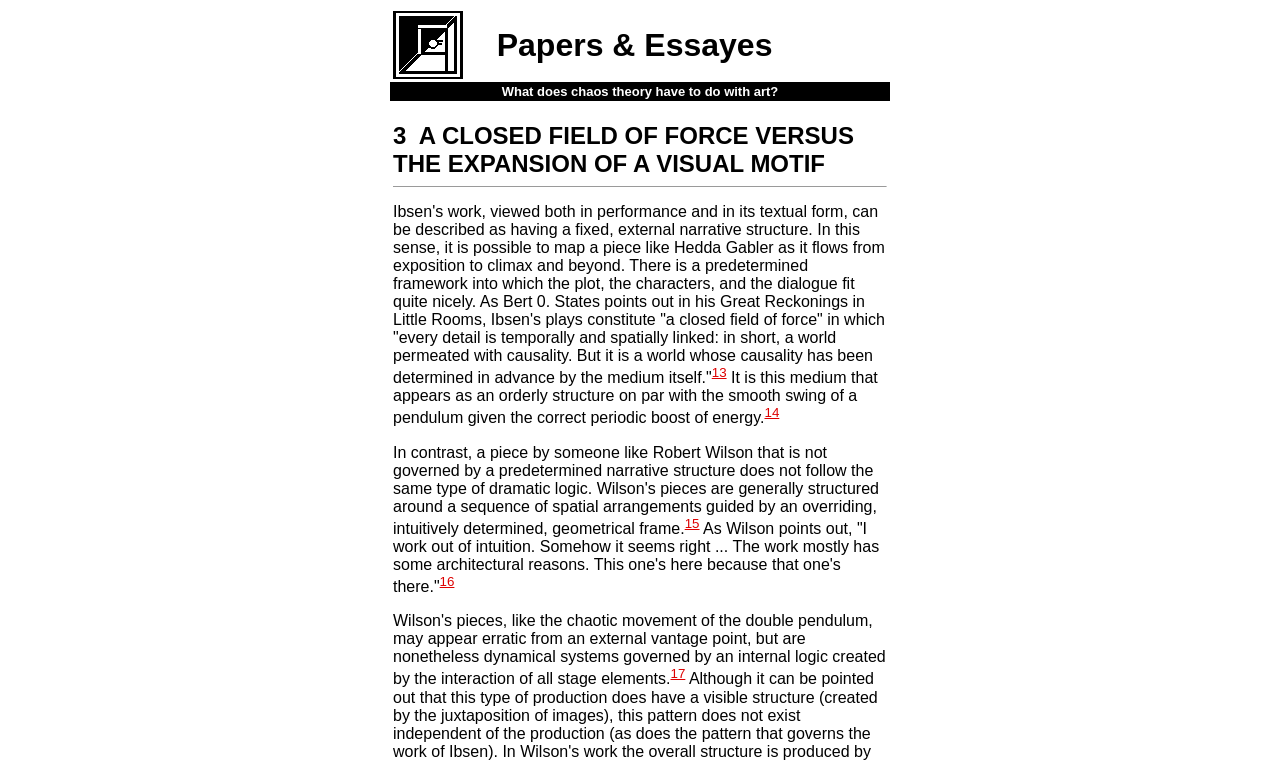Using the element description alt="The City of Absurdity", predict the bounding box coordinates for the UI element. Provide the coordinates in (top-left x, top-left y, bottom-right x, bottom-right y) format with values ranging from 0 to 1.

[0.307, 0.086, 0.362, 0.108]